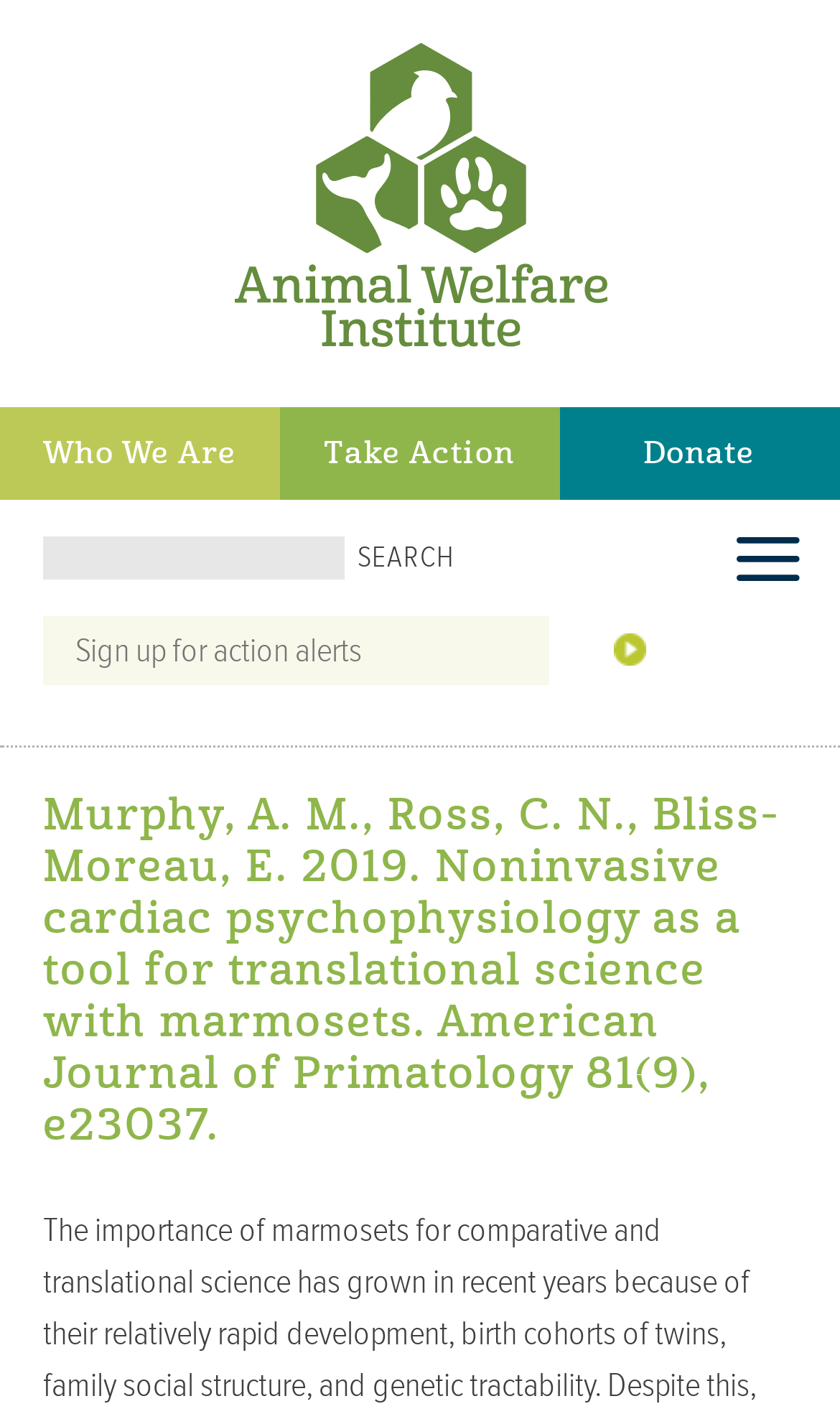Could you provide the bounding box coordinates for the portion of the screen to click to complete this instruction: "Share on Facebook"?

None